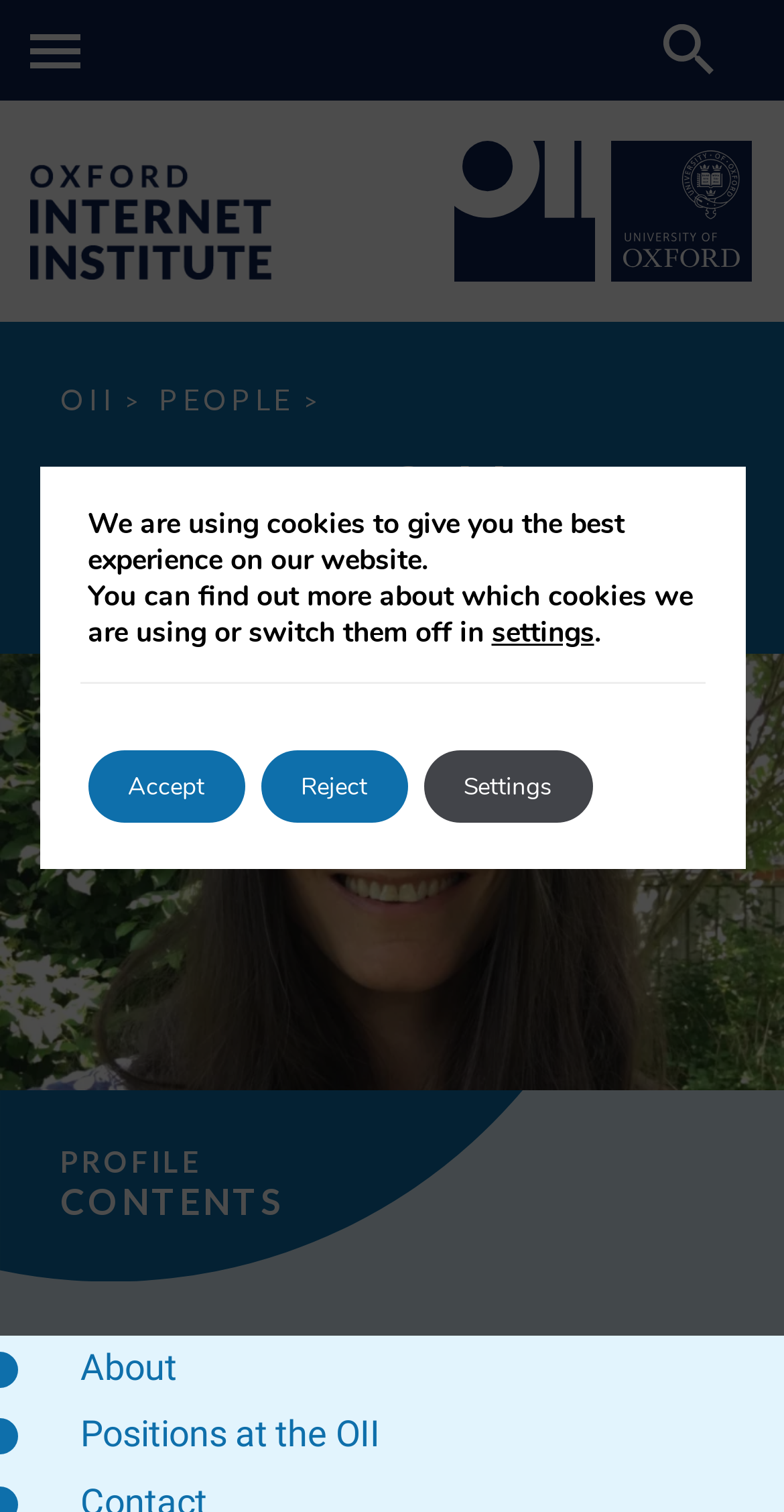Determine the bounding box coordinates of the target area to click to execute the following instruction: "View Karen Mansfield's profile."

[0.0, 0.707, 0.897, 0.725]